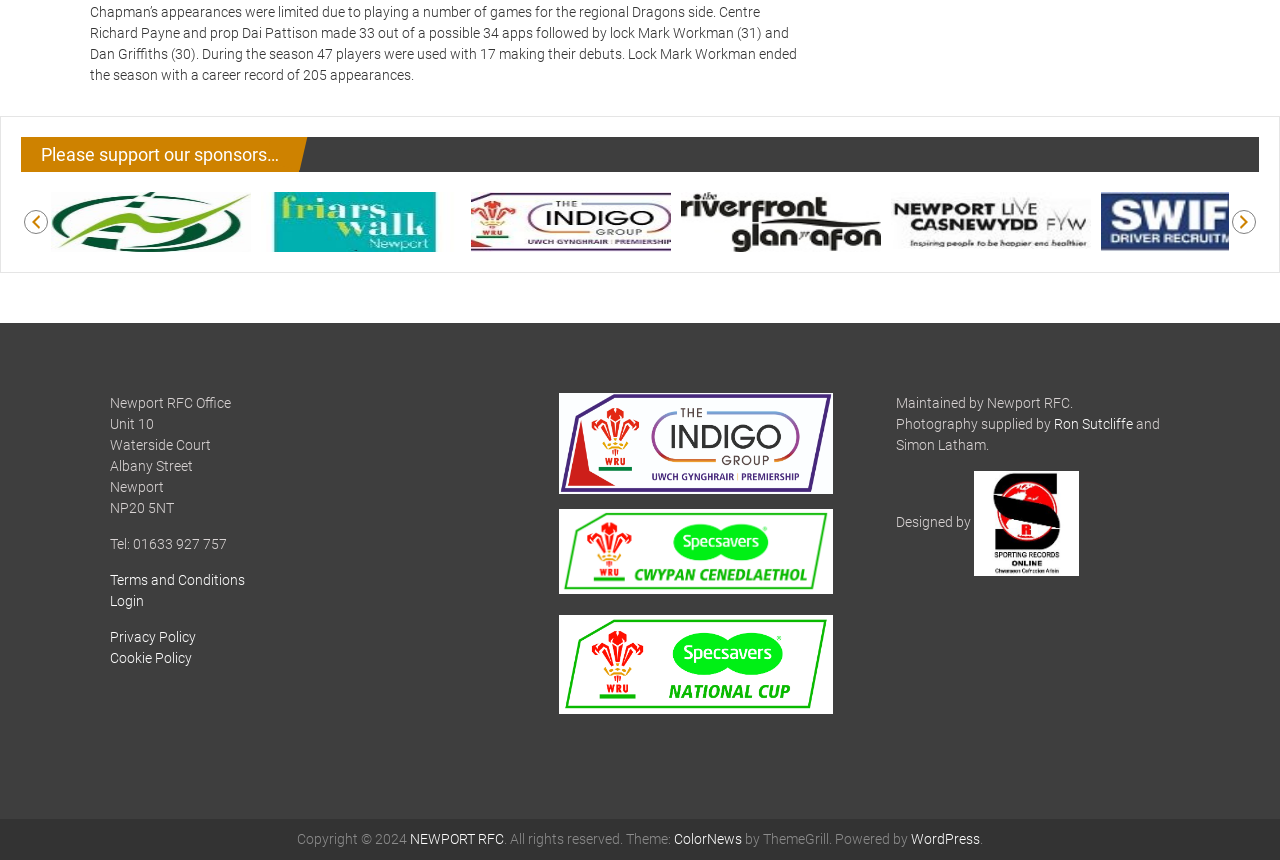What is the address of the rugby team's office?
Using the image provided, answer with just one word or phrase.

Unit 10, Waterside Court, Albany Street, Newport, NP20 5NT